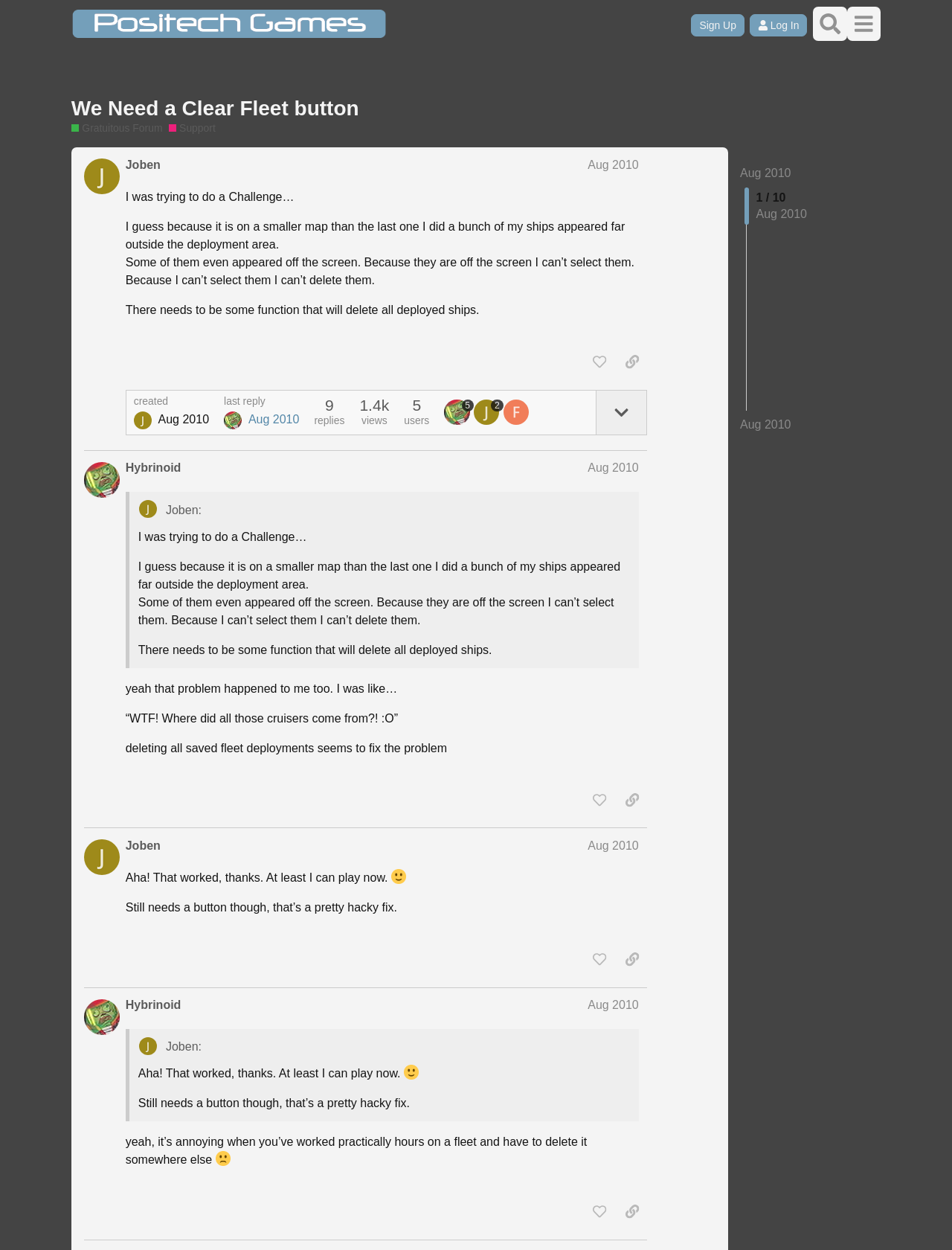What is the problem that the user is experiencing in the game?
Answer the question with a single word or phrase by looking at the picture.

Ships appearing outside the deployment area